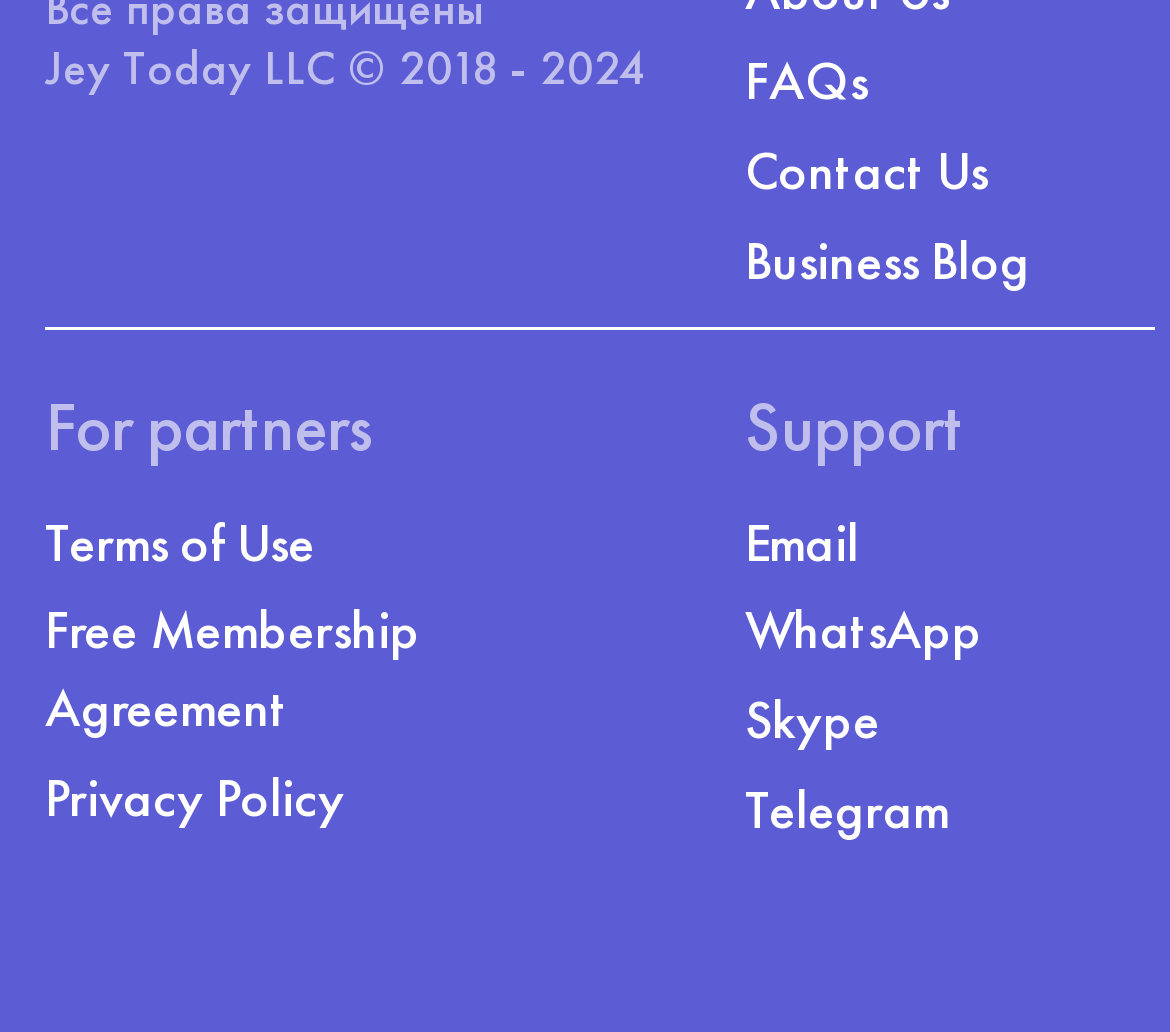Bounding box coordinates should be provided in the format (top-left x, top-left y, bottom-right x, bottom-right y) with all values between 0 and 1. Identify the bounding box for this UI element: Skype

[0.637, 0.663, 0.752, 0.73]